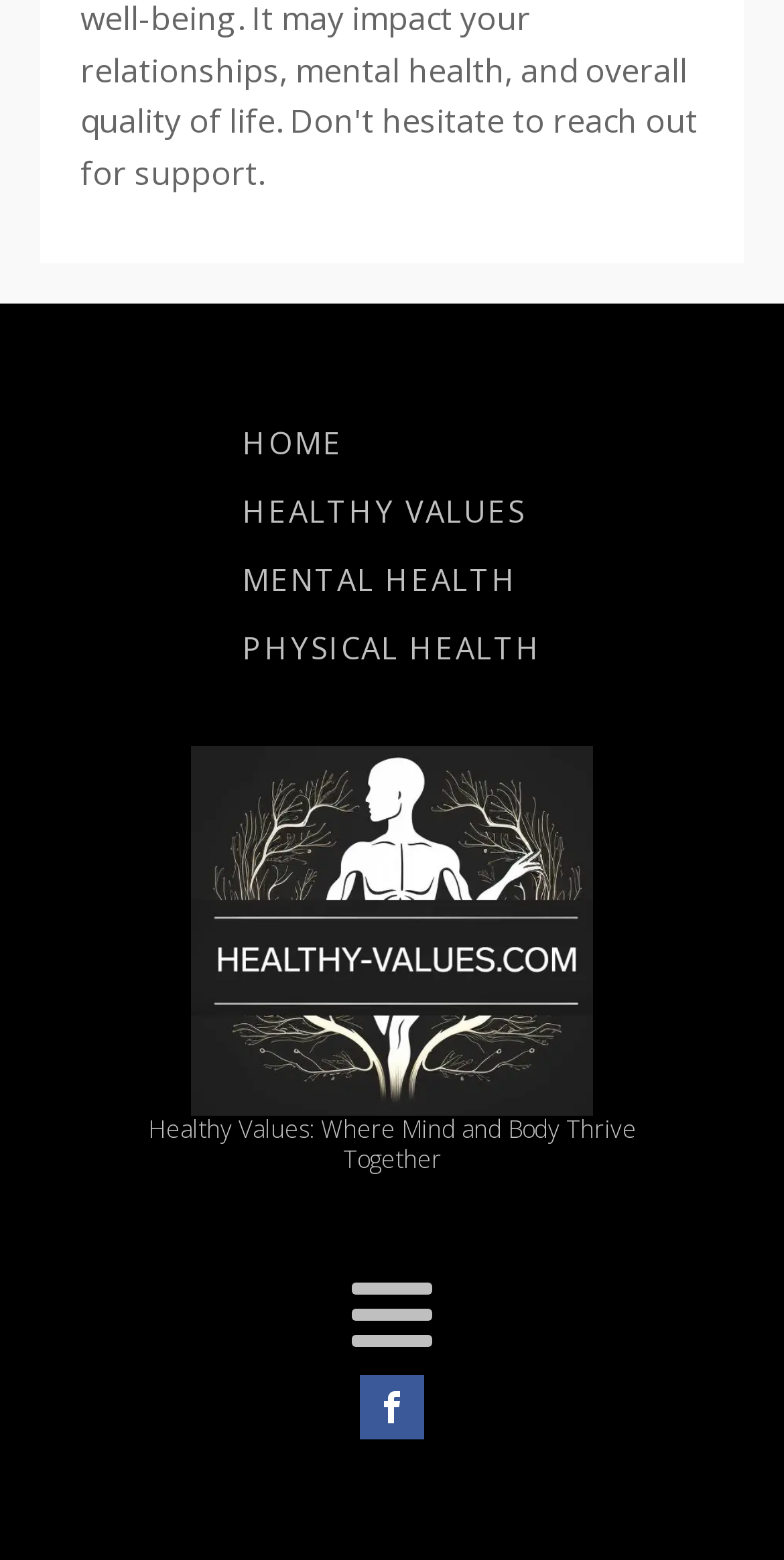Use a single word or phrase to answer the question: 
What is the main theme of this webpage?

Healthy Values